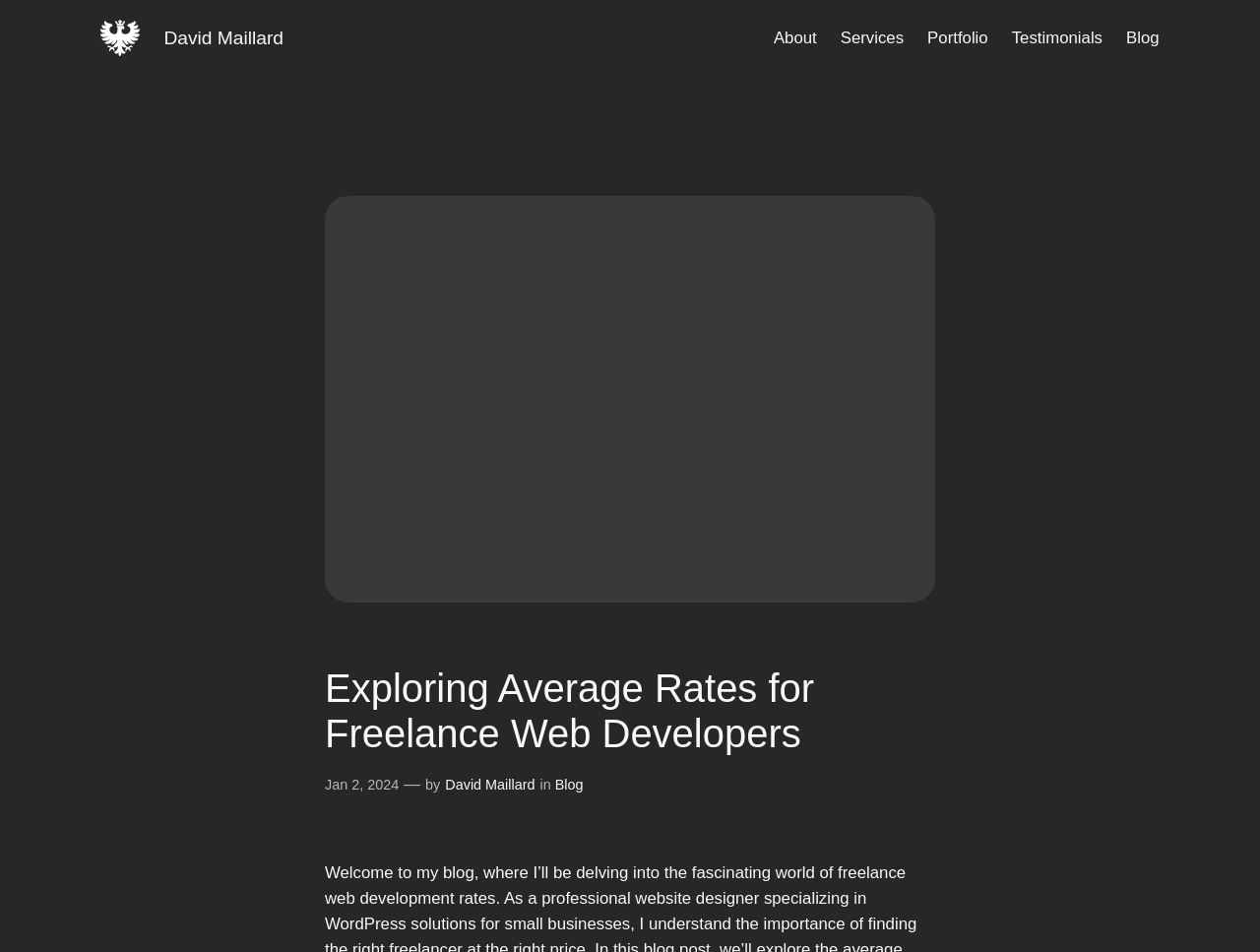Please locate the bounding box coordinates of the region I need to click to follow this instruction: "view blog posts".

[0.894, 0.026, 0.92, 0.053]